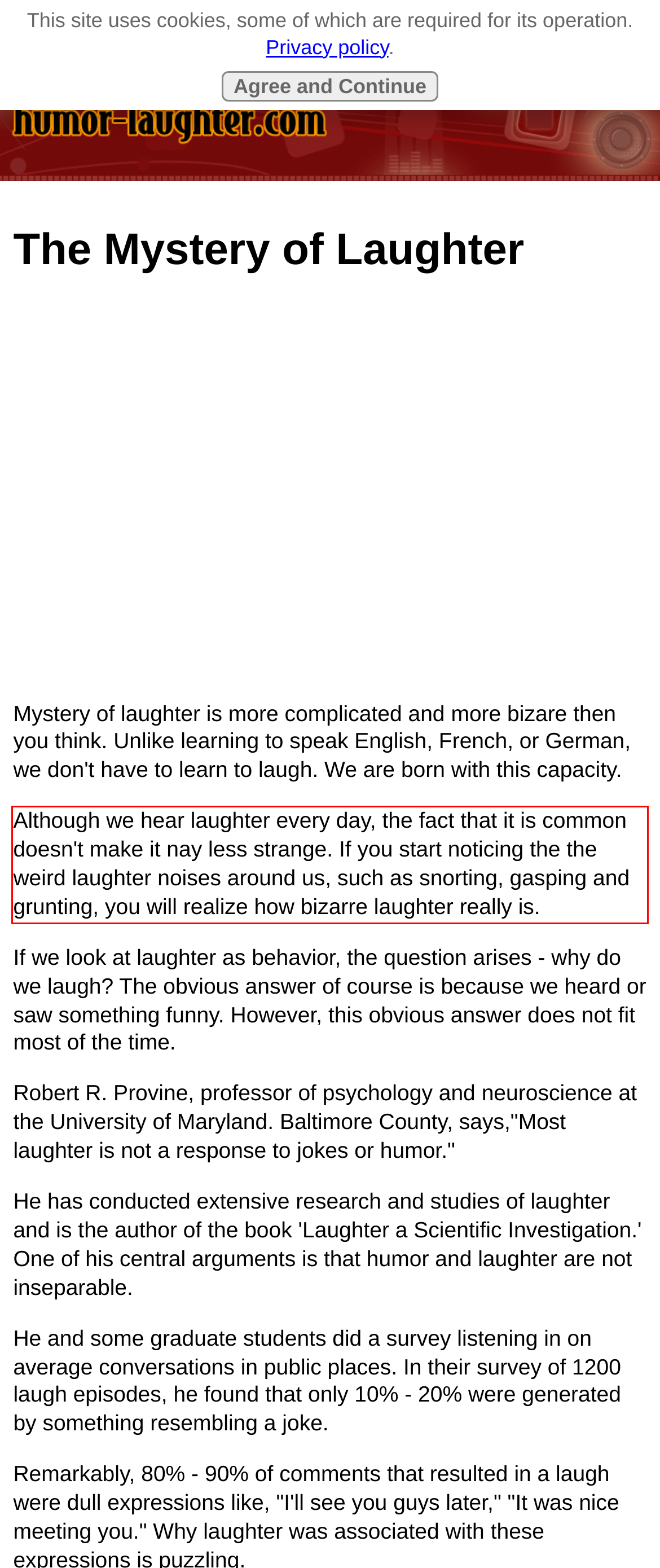Please perform OCR on the UI element surrounded by the red bounding box in the given webpage screenshot and extract its text content.

Although we hear laughter every day, the fact that it is common doesn't make it nay less strange. If you start noticing the the weird laughter noises around us, such as snorting, gasping and grunting, you will realize how bizarre laughter really is.